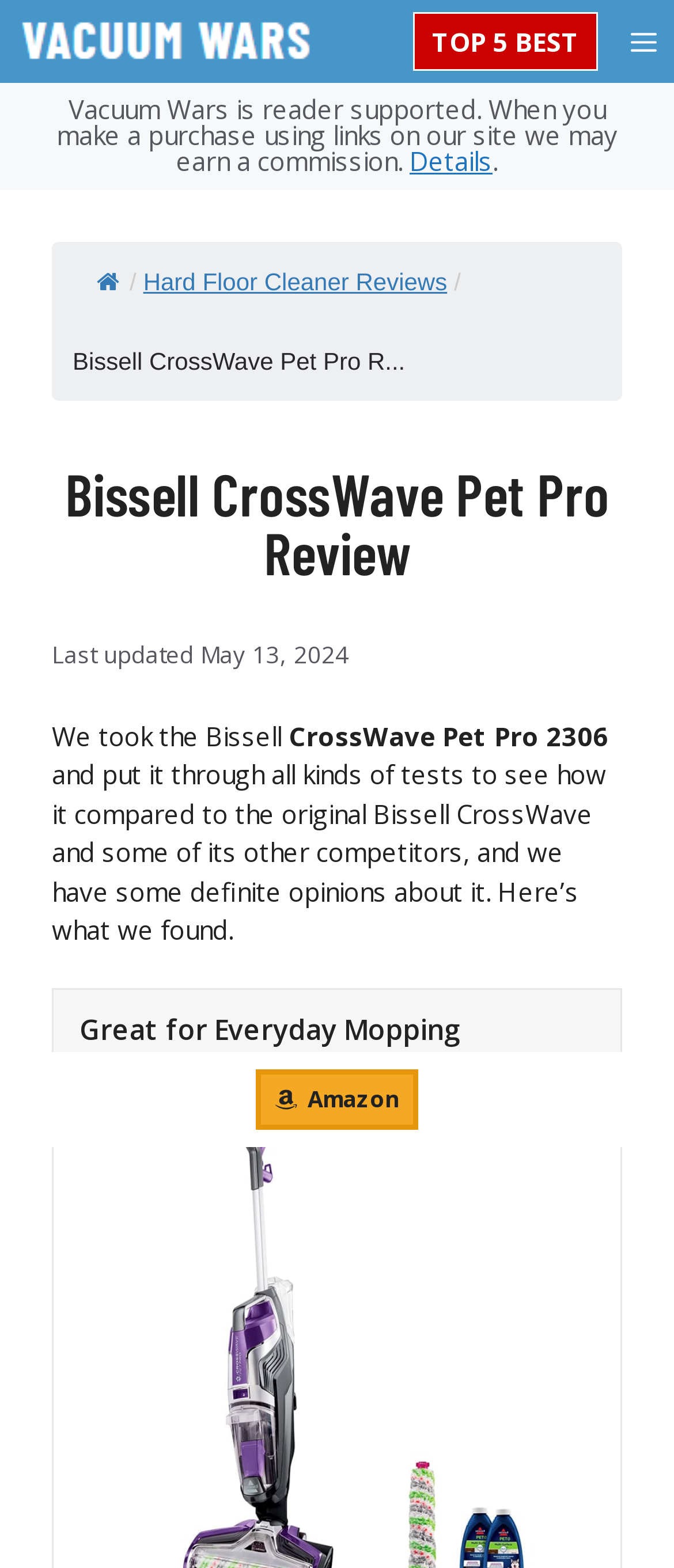Locate and extract the text of the main heading on the webpage.

Bissell CrossWave Pet Pro Review